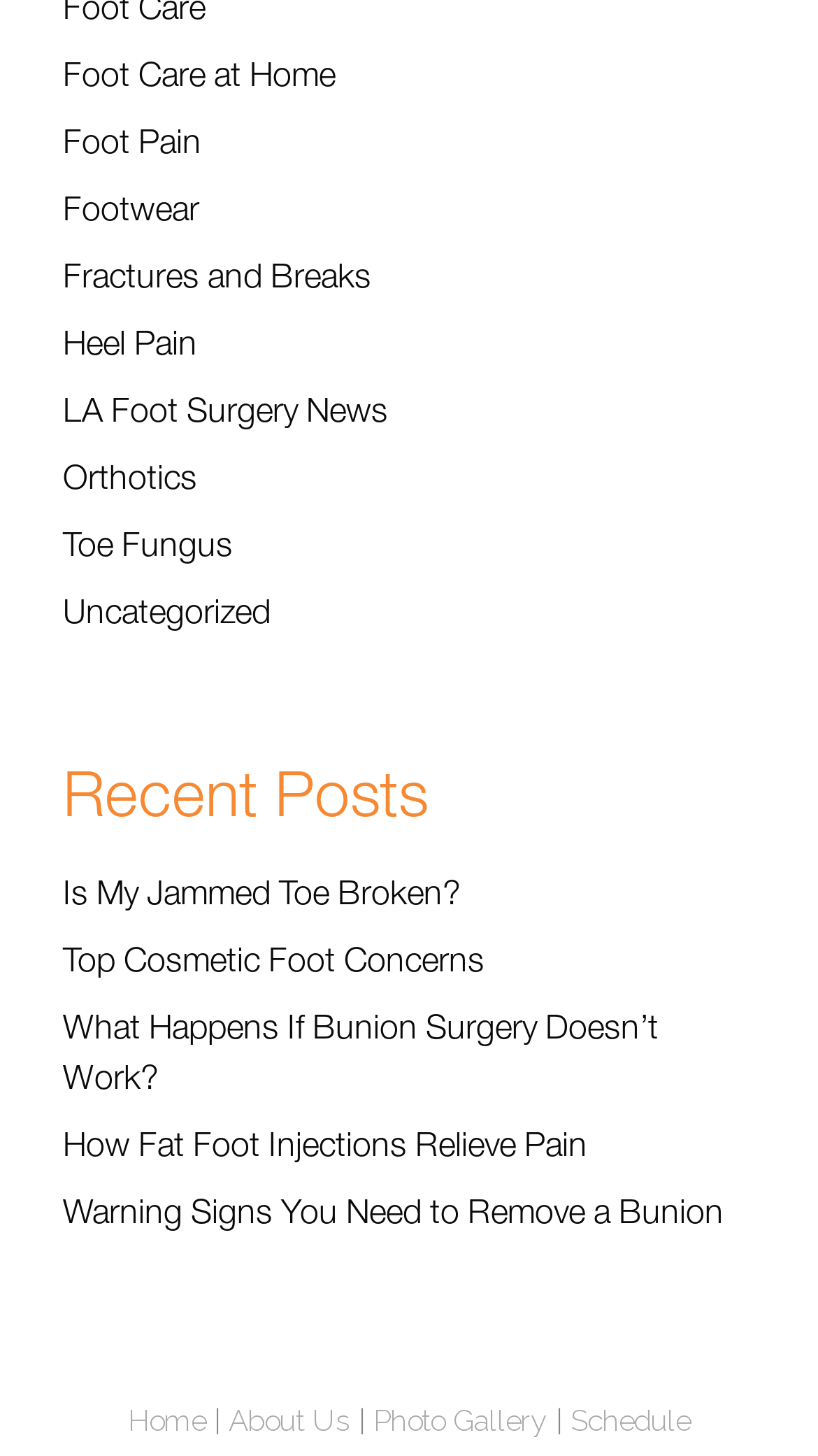Find the bounding box coordinates of the element to click in order to complete this instruction: "Go to Home". The bounding box coordinates must be four float numbers between 0 and 1, denoted as [left, top, right, bottom].

[0.156, 0.964, 0.251, 0.987]